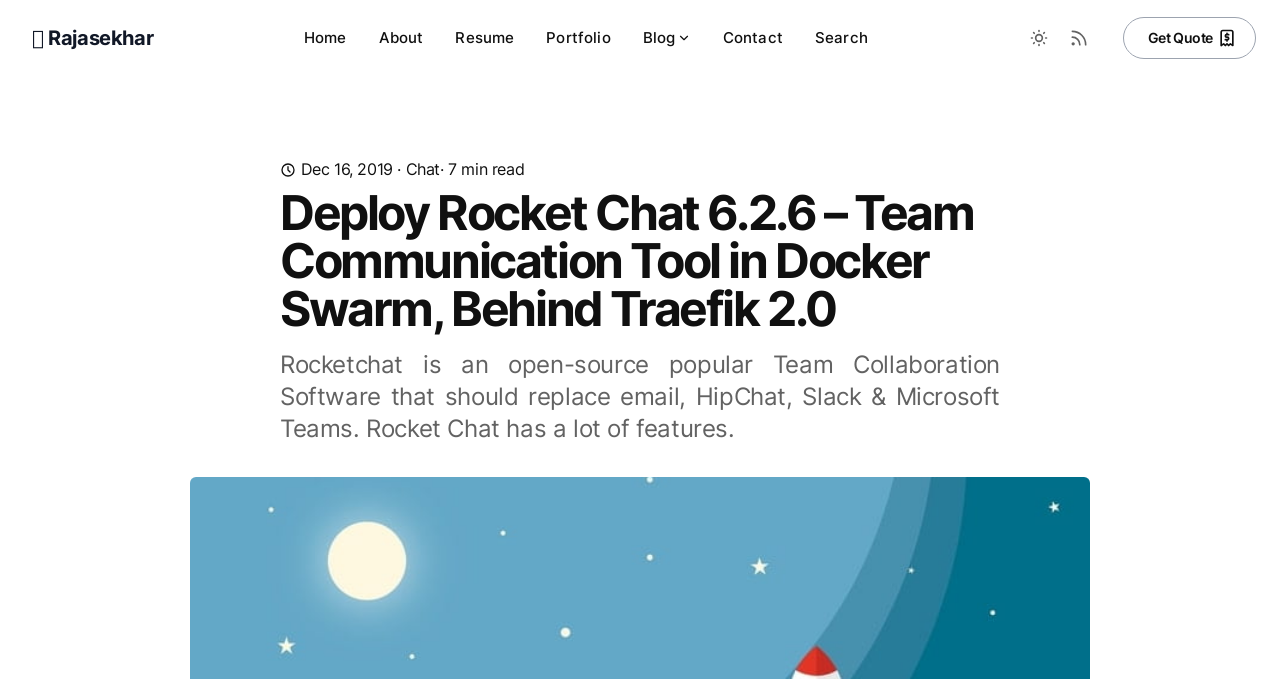Refer to the element description chat and identify the corresponding bounding box in the screenshot. Format the coordinates as (top-left x, top-left y, bottom-right x, bottom-right y) with values in the range of 0 to 1.

[0.317, 0.231, 0.344, 0.267]